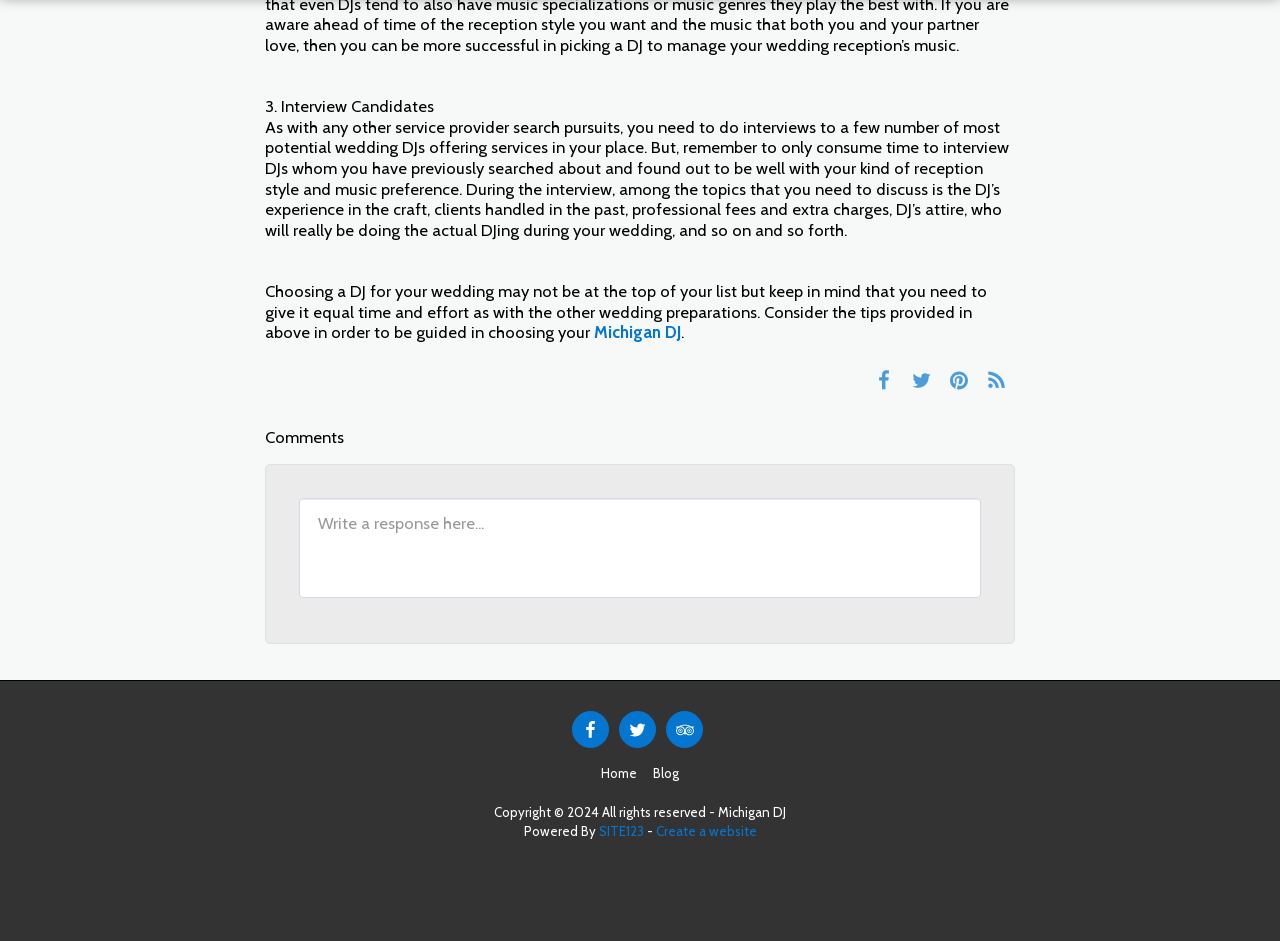Determine the bounding box for the UI element that matches this description: "title="Share on Facebook"".

[0.676, 0.388, 0.705, 0.42]